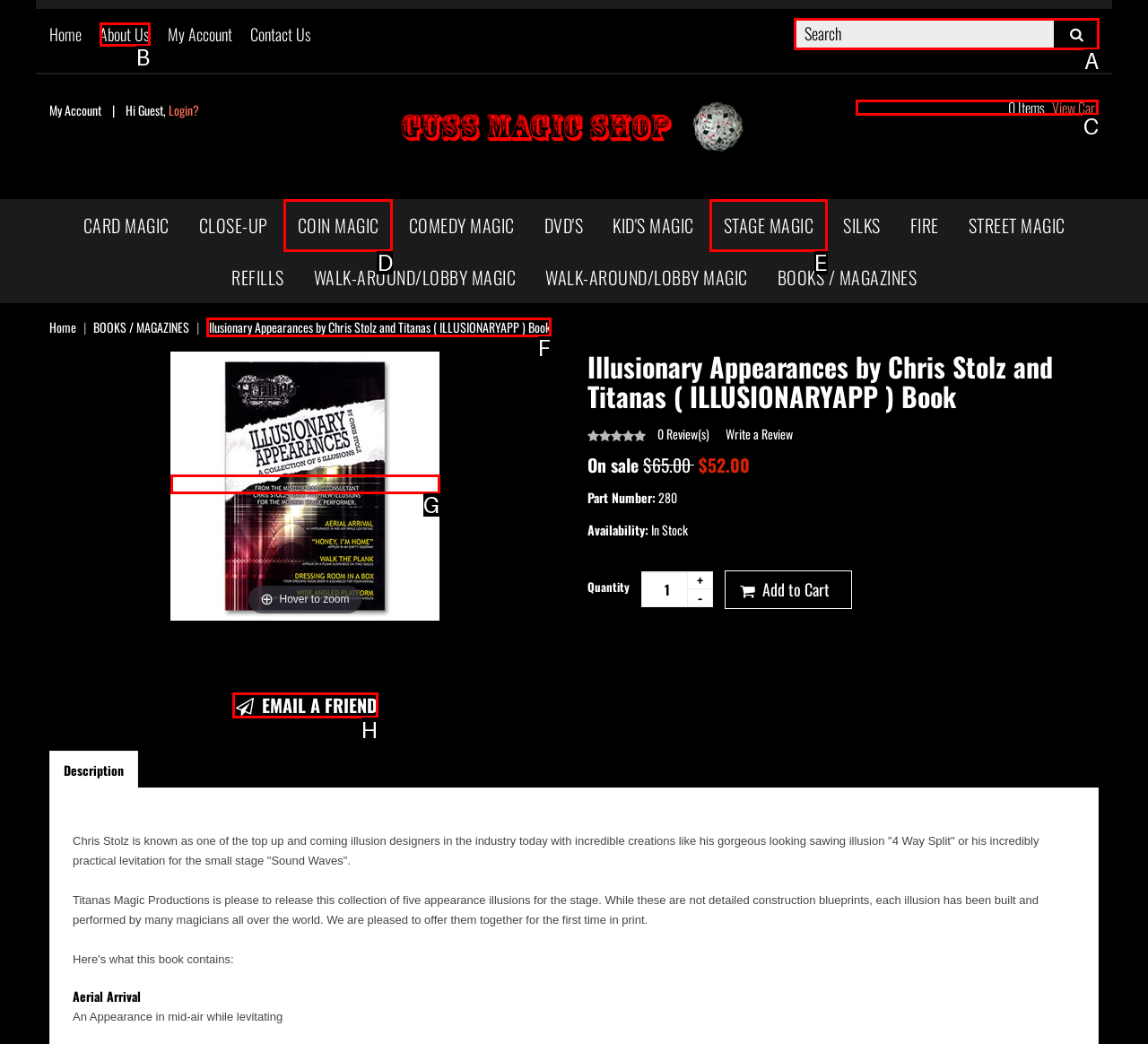Select the appropriate letter to fulfill the given instruction: View cart
Provide the letter of the correct option directly.

C